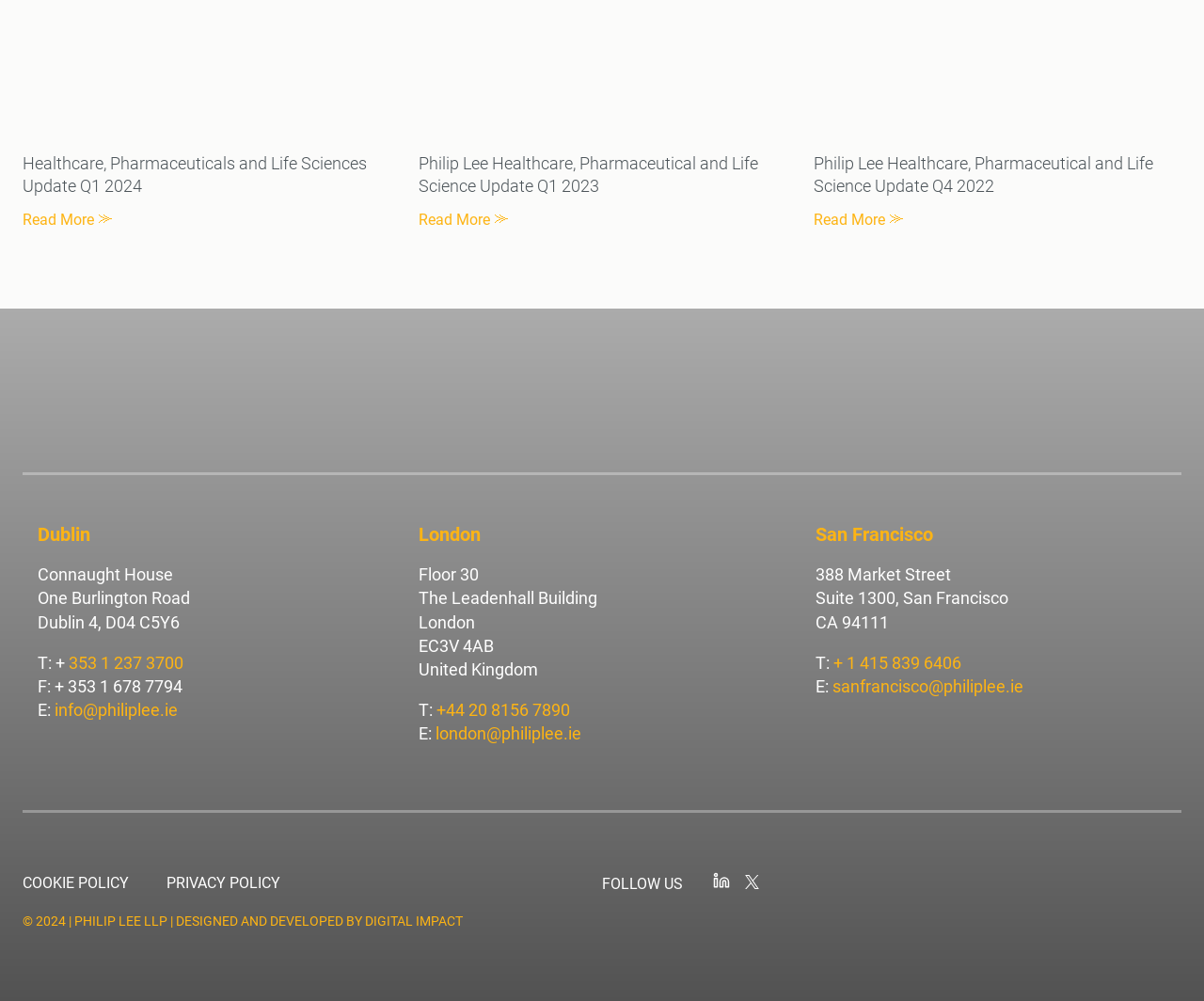Please find the bounding box coordinates of the element that must be clicked to perform the given instruction: "Read more about Healthcare, Pharmaceuticals and Life Sciences Update Q1 2024". The coordinates should be four float numbers from 0 to 1, i.e., [left, top, right, bottom].

[0.019, 0.208, 0.094, 0.232]